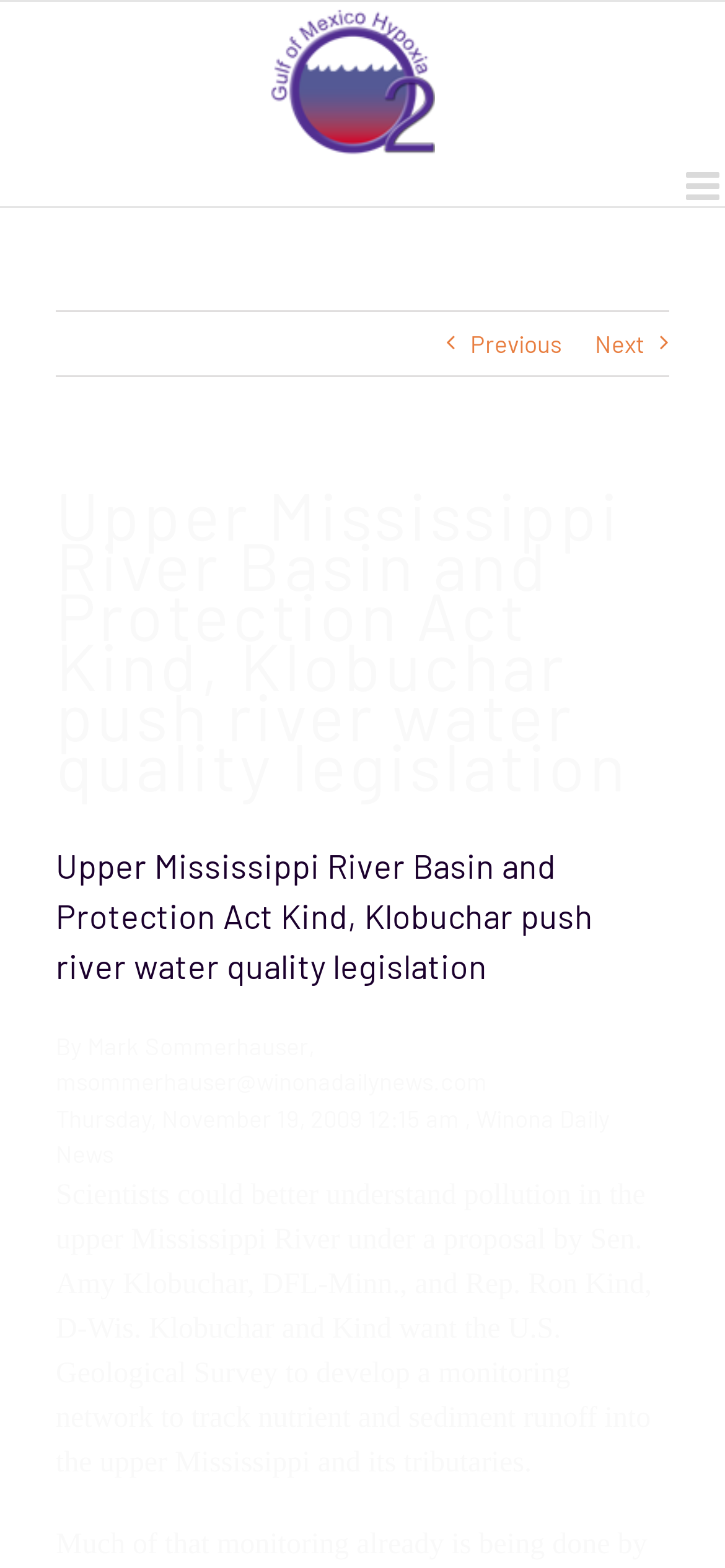Locate the headline of the webpage and generate its content.

Upper Mississippi River Basin and Protection Act Kind, Klobuchar push river water quality legislation